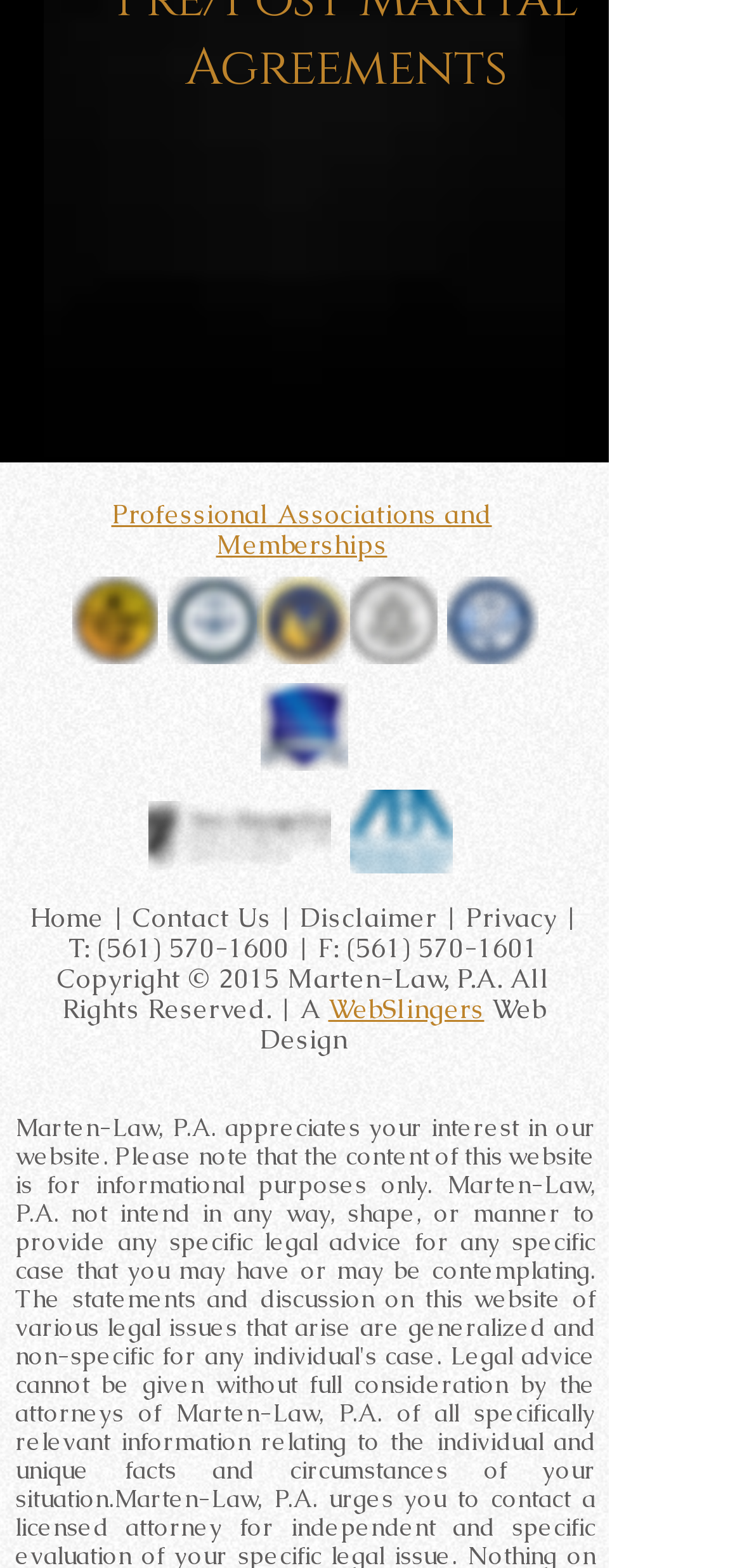Locate the bounding box of the UI element based on this description: "Privacy". Provide four float numbers between 0 and 1 as [left, top, right, bottom].

[0.627, 0.575, 0.75, 0.596]